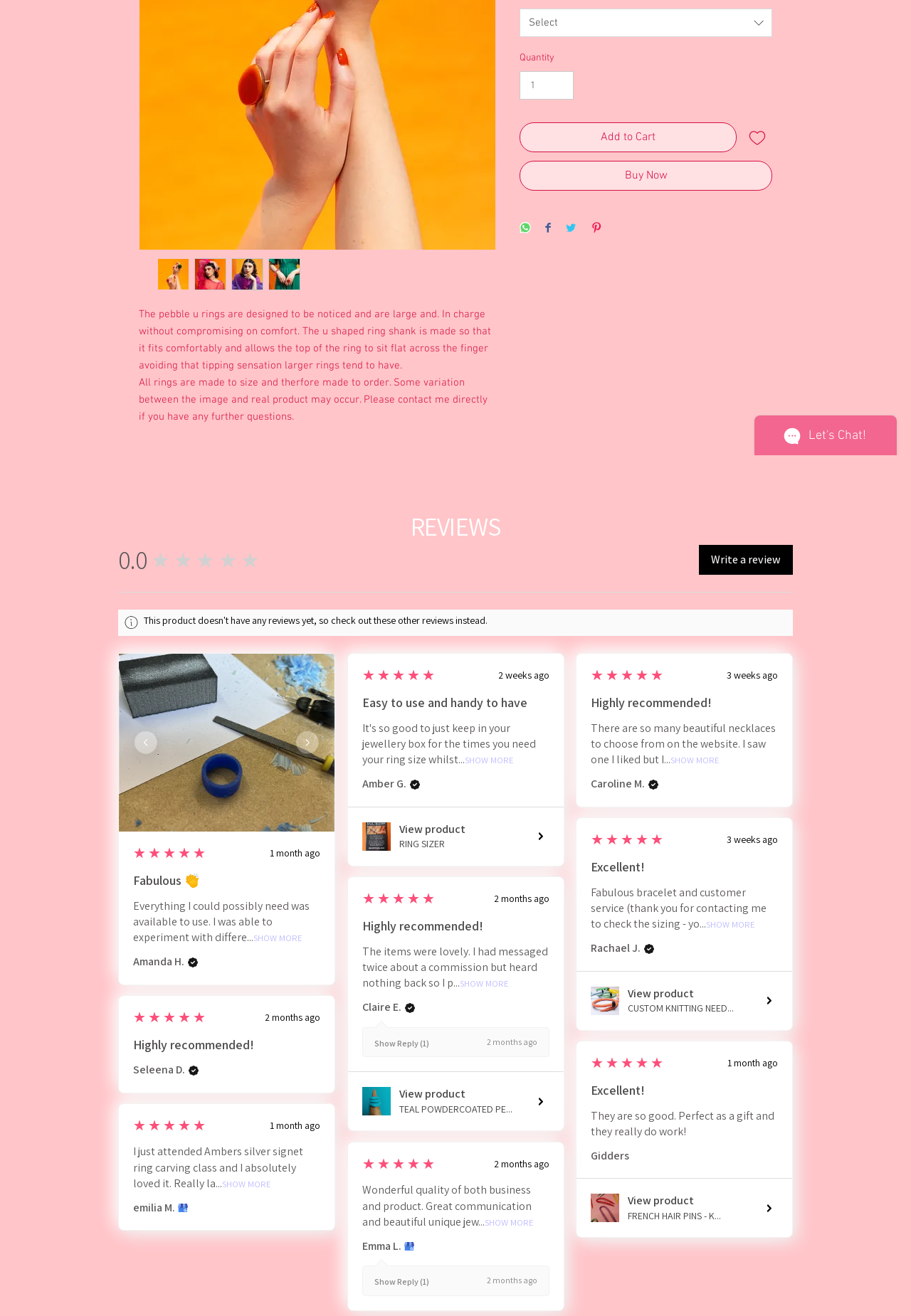Using the given element description, provide the bounding box coordinates (top-left x, top-left y, bottom-right x, bottom-right y) for the corresponding UI element in the screenshot: alt="Thumbnail: CUSTOM PEBBLE U RING"

[0.213, 0.196, 0.248, 0.221]